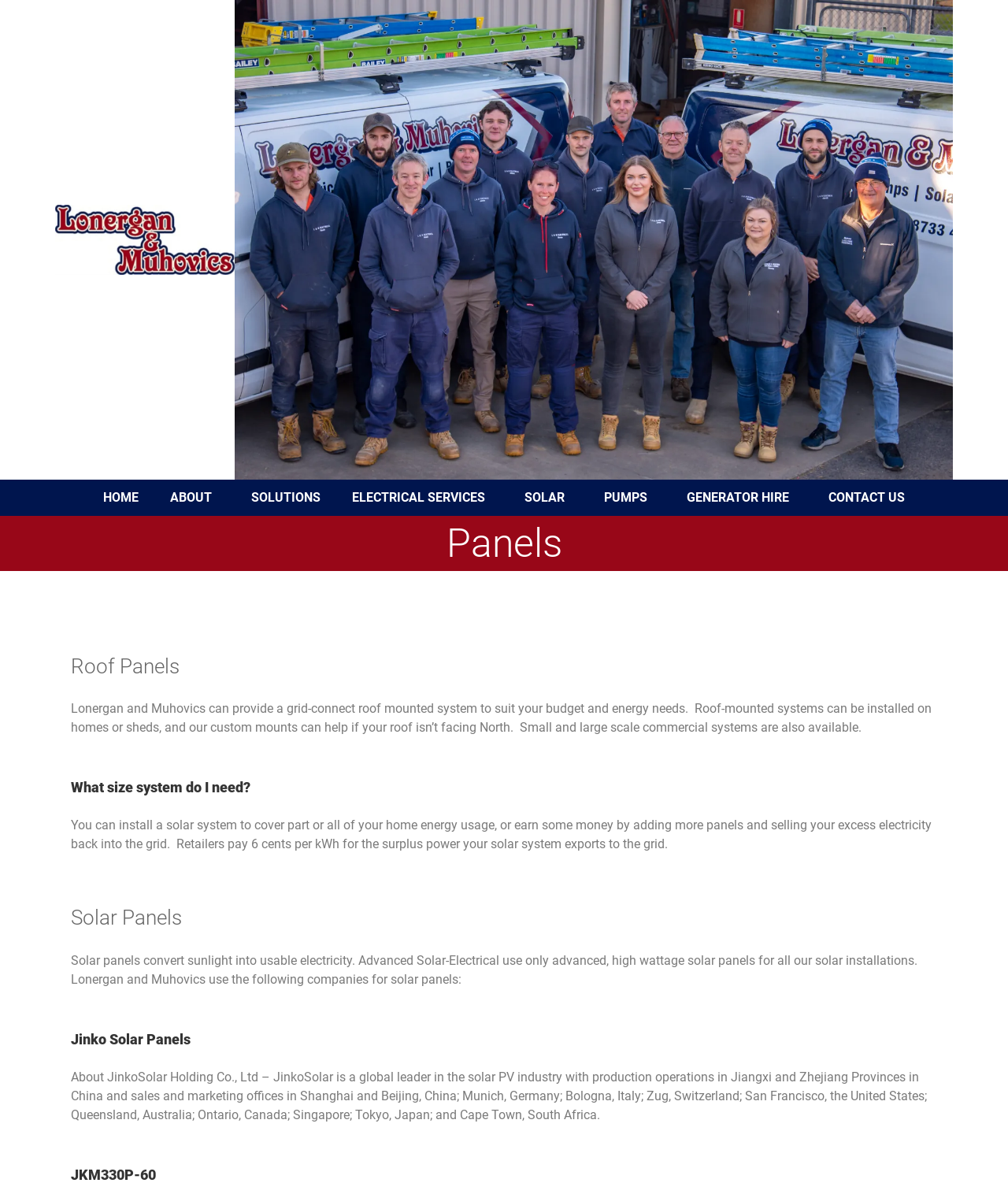What is the wattage of the solar panels used by Lonergan and Muhovics?
Give a one-word or short phrase answer based on the image.

High wattage